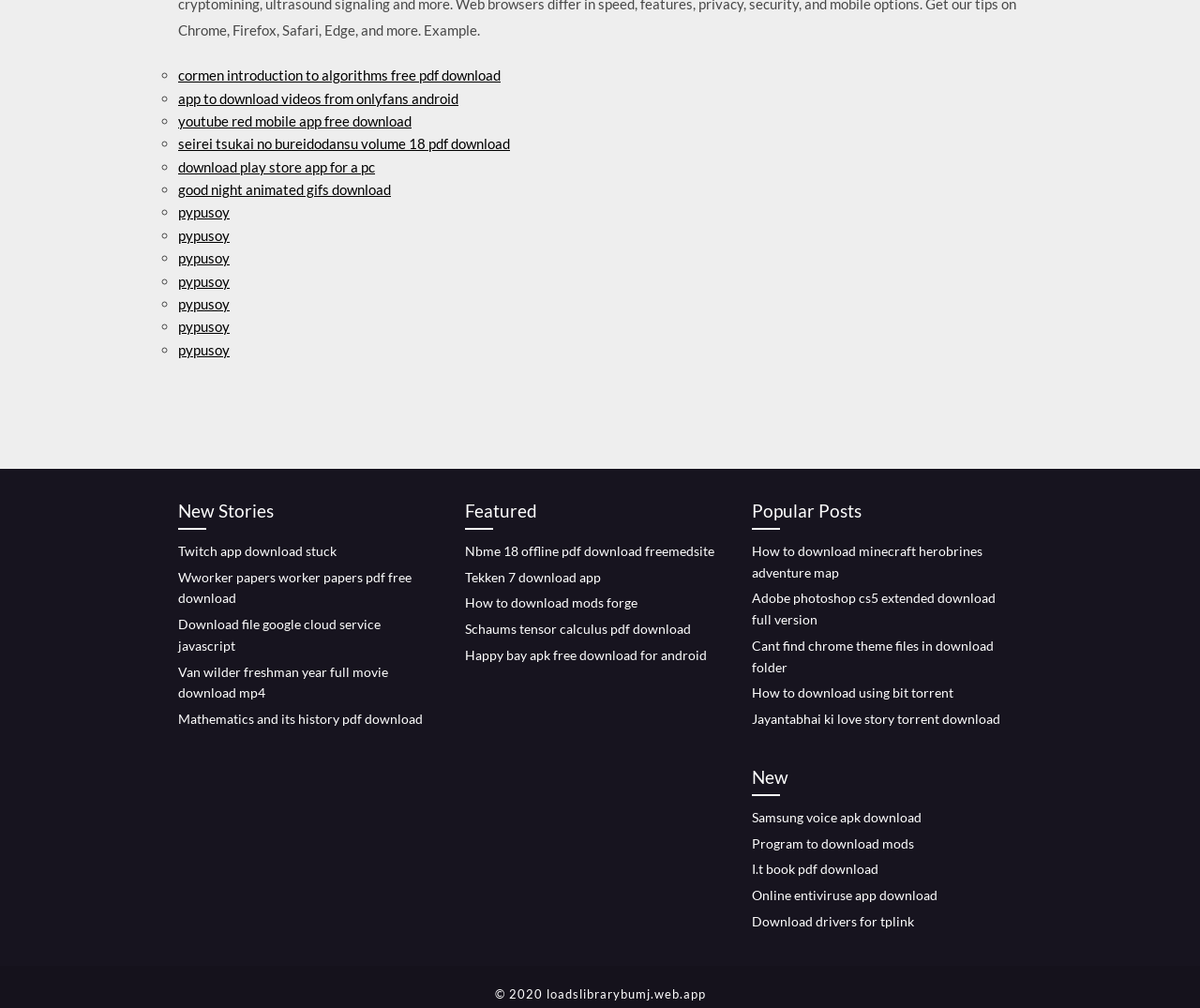Could you indicate the bounding box coordinates of the region to click in order to complete this instruction: "download cormen introduction to algorithms free pdf".

[0.148, 0.066, 0.417, 0.083]